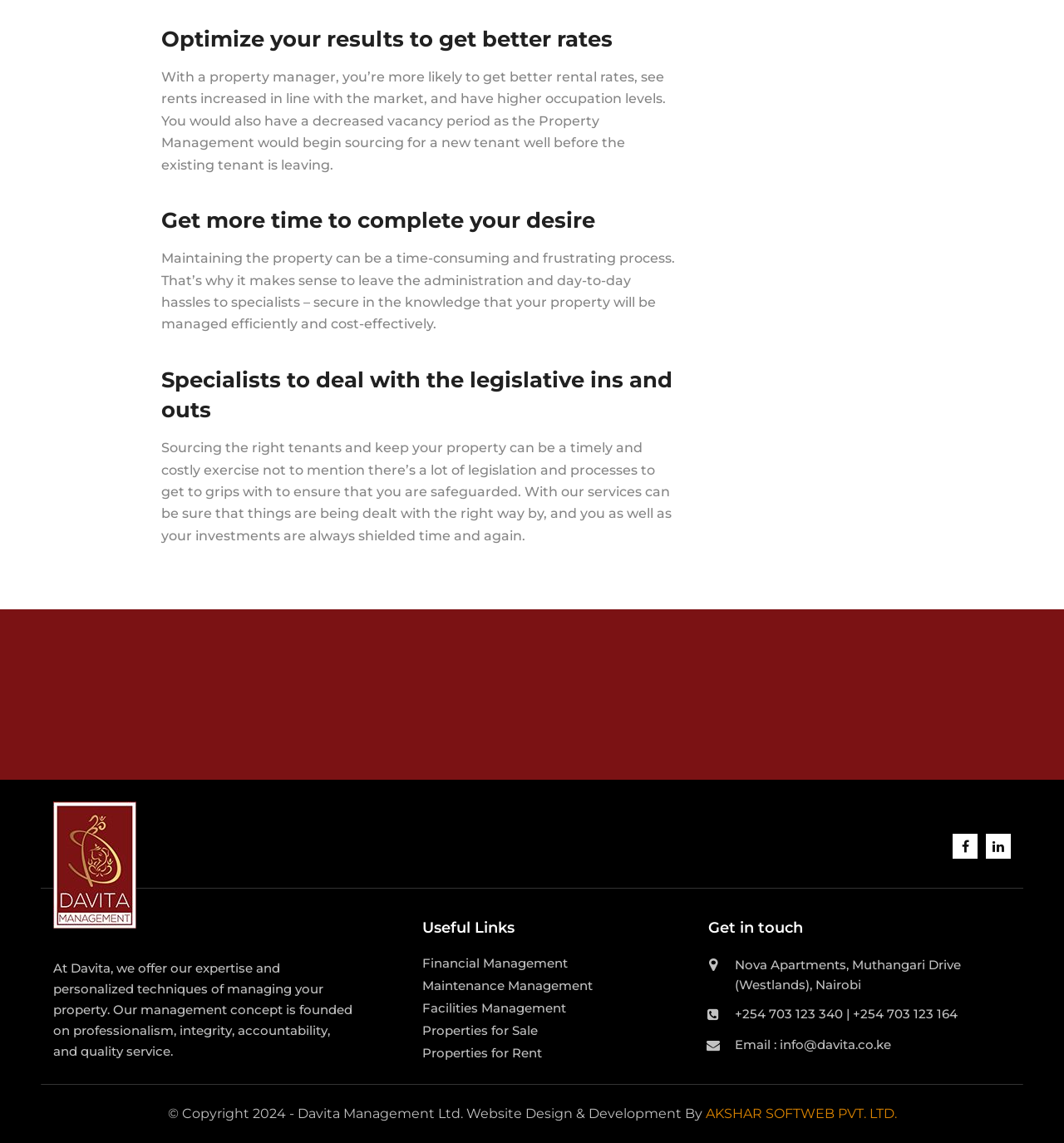Specify the bounding box coordinates of the region I need to click to perform the following instruction: "Visit Facebook page". The coordinates must be four float numbers in the range of 0 to 1, i.e., [left, top, right, bottom].

[0.895, 0.729, 0.919, 0.751]